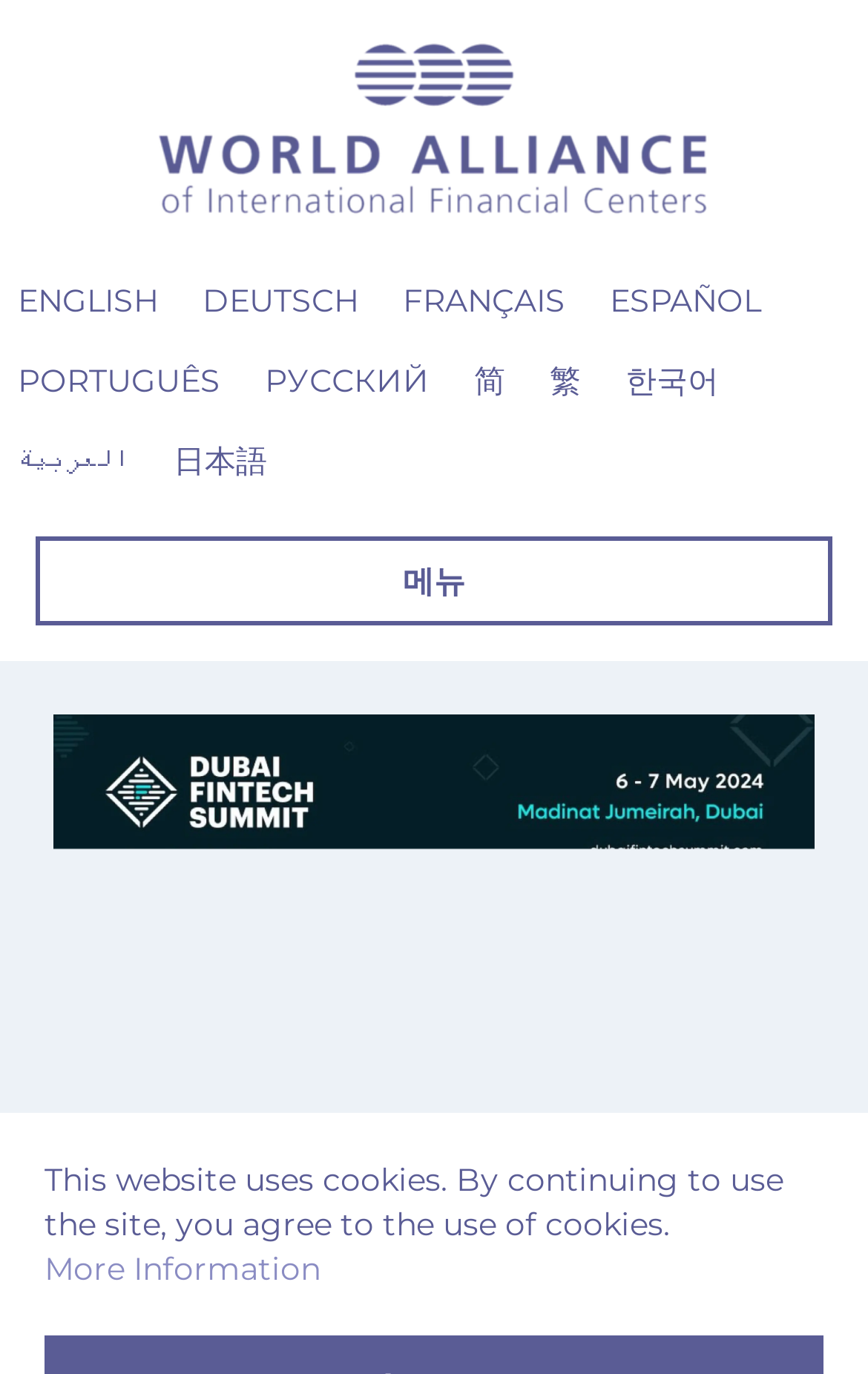Locate the bounding box for the described UI element: "More Information". Ensure the coordinates are four float numbers between 0 and 1, formatted as [left, top, right, bottom].

[0.051, 0.909, 0.369, 0.938]